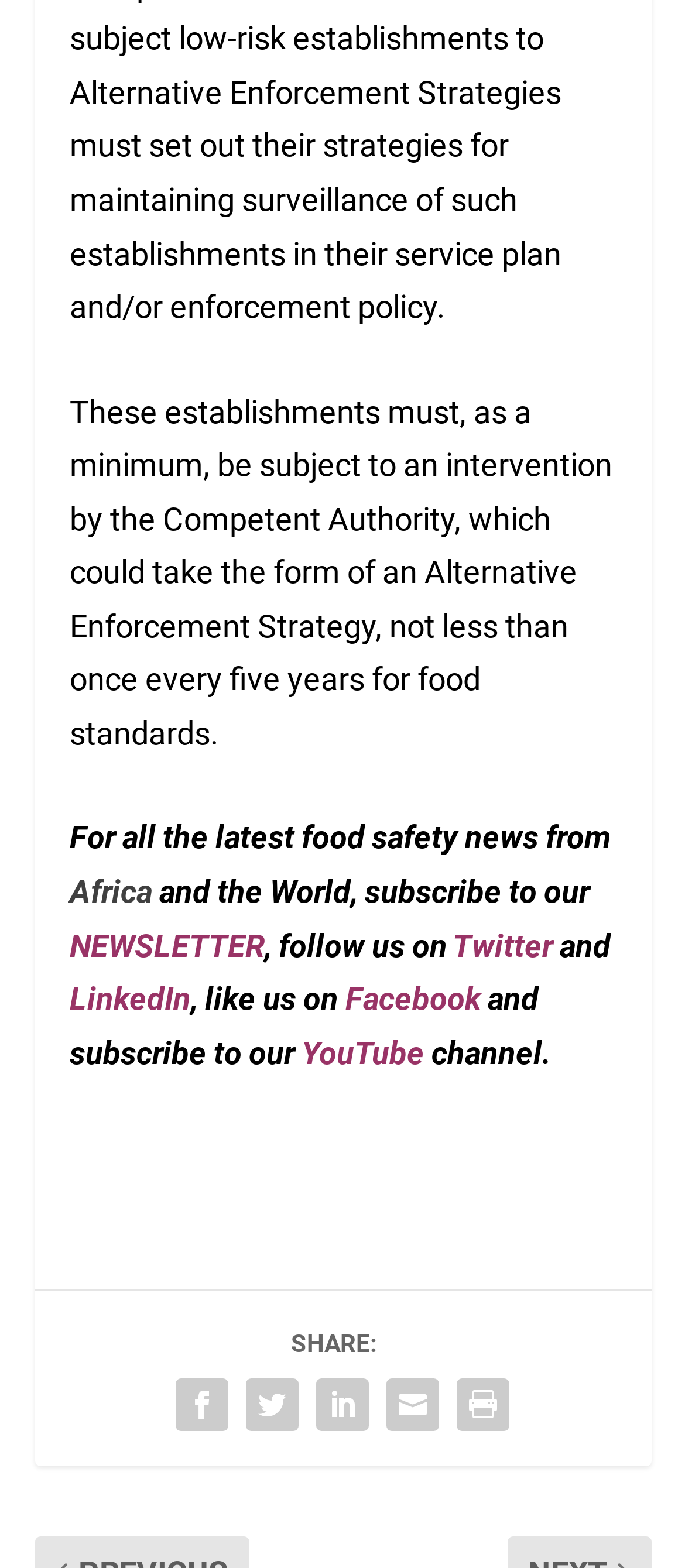How many social sharing options are available?
Using the image as a reference, answer the question with a short word or phrase.

5